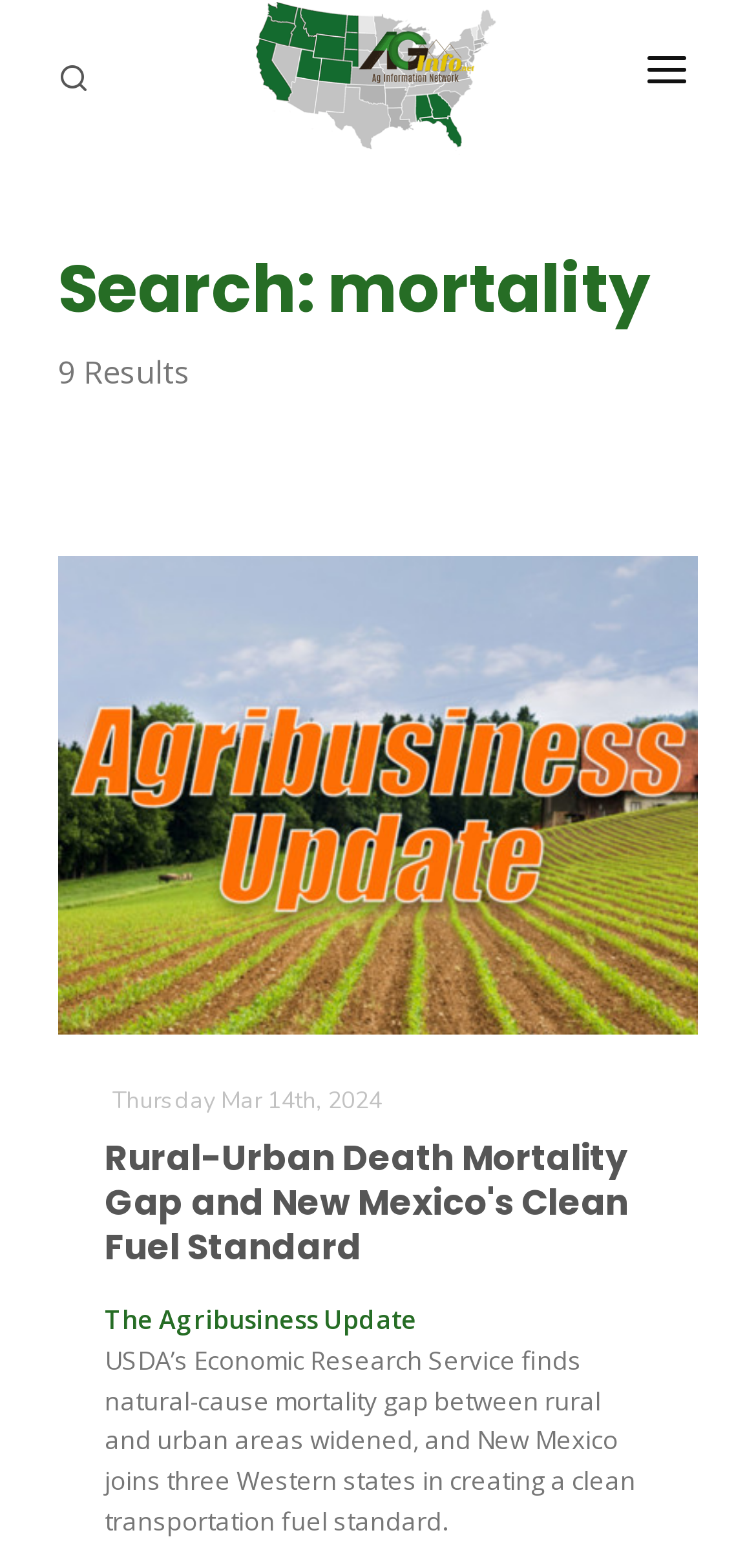Determine the coordinates of the bounding box for the clickable area needed to execute this instruction: "Read about Farm of the Future".

[0.195, 0.26, 0.844, 0.282]